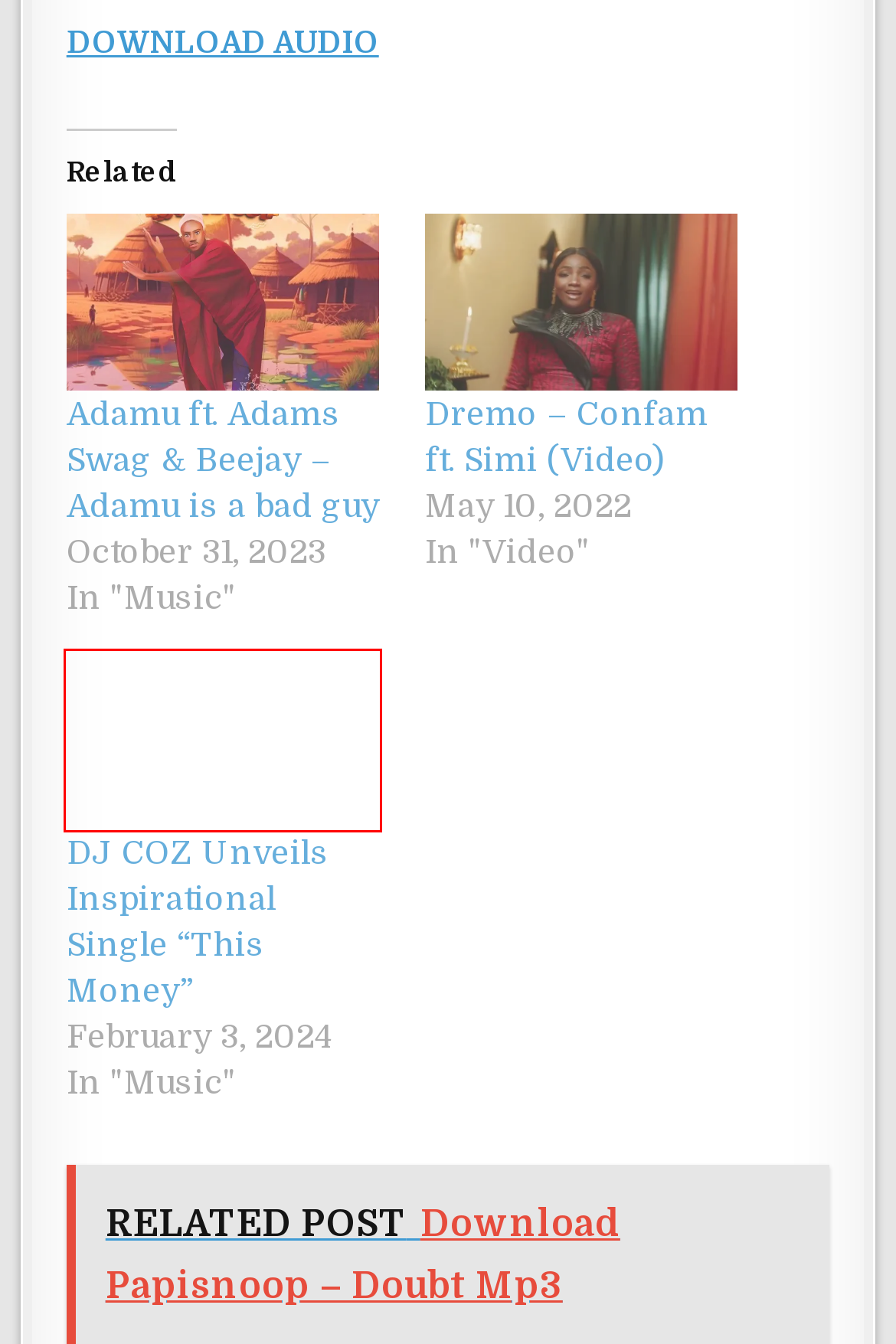A screenshot of a webpage is given, marked with a red bounding box around a UI element. Please select the most appropriate webpage description that fits the new page after clicking the highlighted element. Here are the candidates:
A. Asake – Lonely At The Top (Dance Remix) Mp3 Download - AfriOkay
B. DJ COZ Unveils Inspirational Single "This Money" Mp3 Download - AfriOkay
C. Beautiful WordPress Themes - ThemesDNA.com
D. Dremo – Confam ft. Simi (Video) (Mp4 Download) - AfriOkay
E. AfriOkay, Author at AfriOkay
F. AfriOkay - African Music & Entertainment Blog.
G. Adamu ft. Adams Swag & Beejay - Adamu is a bad guy Mp3 Download - AfriOkay
H. Asake – Lonely At The Top (Acoustic) Ft. H.E.R Mp3 Download - AfriOkay

B